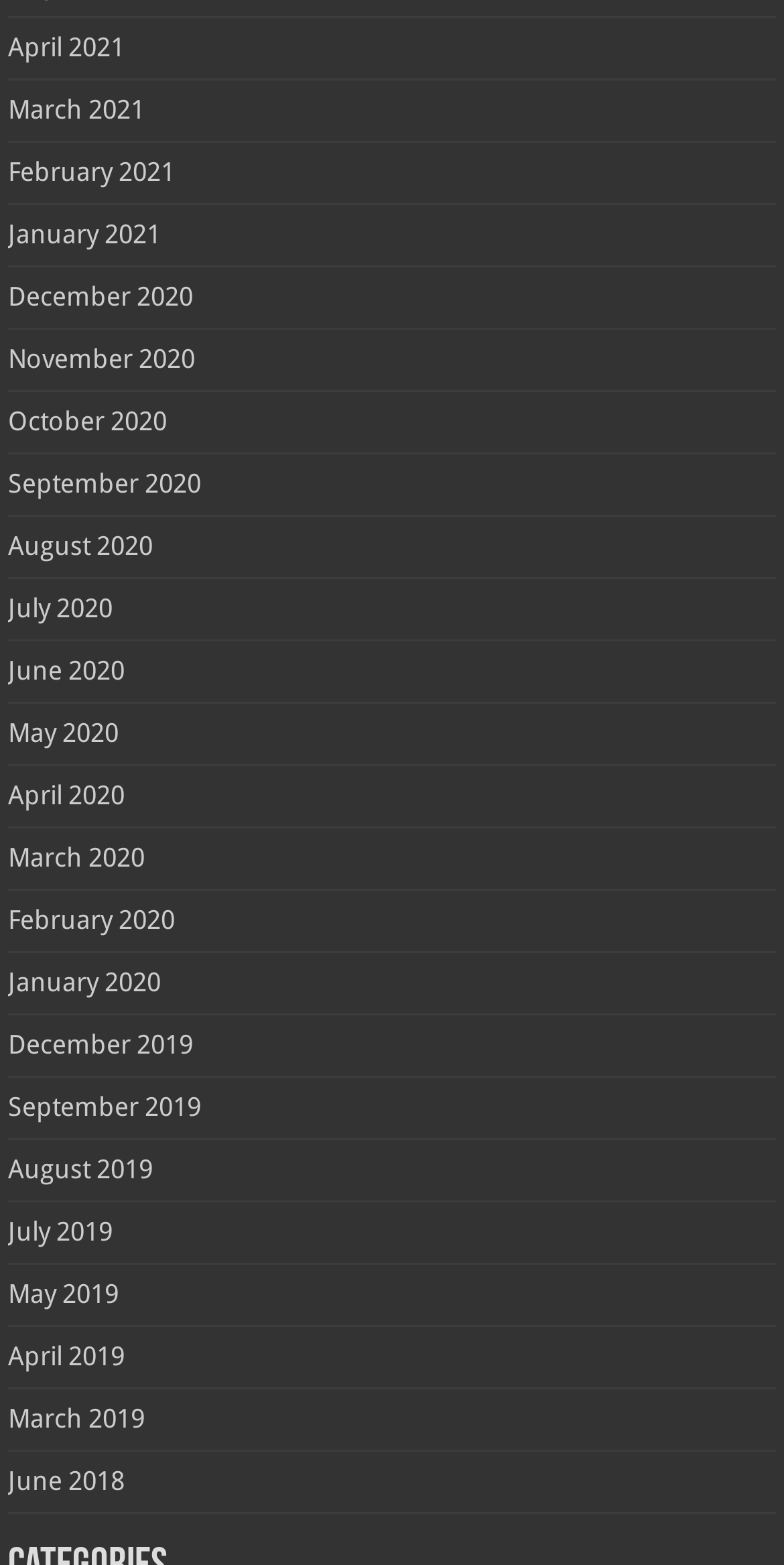Are there any months missing from the list?
Using the details from the image, give an elaborate explanation to answer the question.

I noticed that there are no links for October 2019, November 2019, December 2019, and January 2019, indicating that these months are missing from the list.